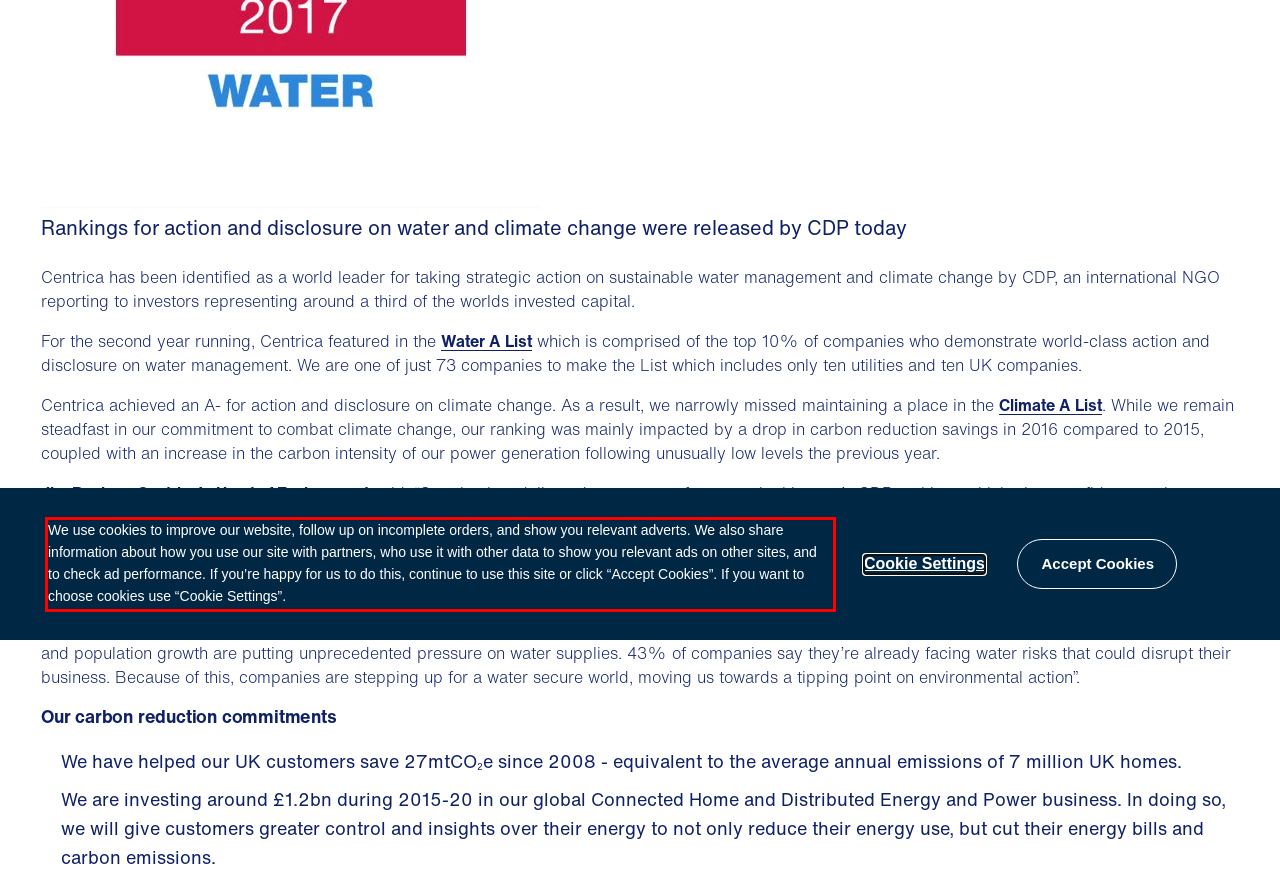Analyze the webpage screenshot and use OCR to recognize the text content in the red bounding box.

We use cookies to improve our website, follow up on incomplete orders, and show you relevant adverts. We also share information about how you use our site with partners, who use it with other data to show you relevant ads on other sites, and to check ad performance. If you’re happy for us to do this, continue to use this site or click “Accept Cookies”. If you want to choose cookies use “Cookie Settings”.